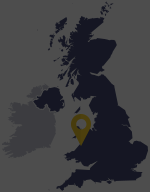Describe every aspect of the image in detail.

The image depicts a stylized map of the United Kingdom, prominently featuring a yellow location marker positioned in central England. The map uses a darker color scheme for the surrounding areas, creating a striking contrast that emphasizes the marked location. This visual likely represents Aberystwyth University, highlighting its geographic significance within the UK. The location marker draws attention to the university's specific placement, symbolizing a point of interest in the context of education and research opportunities available in the region.